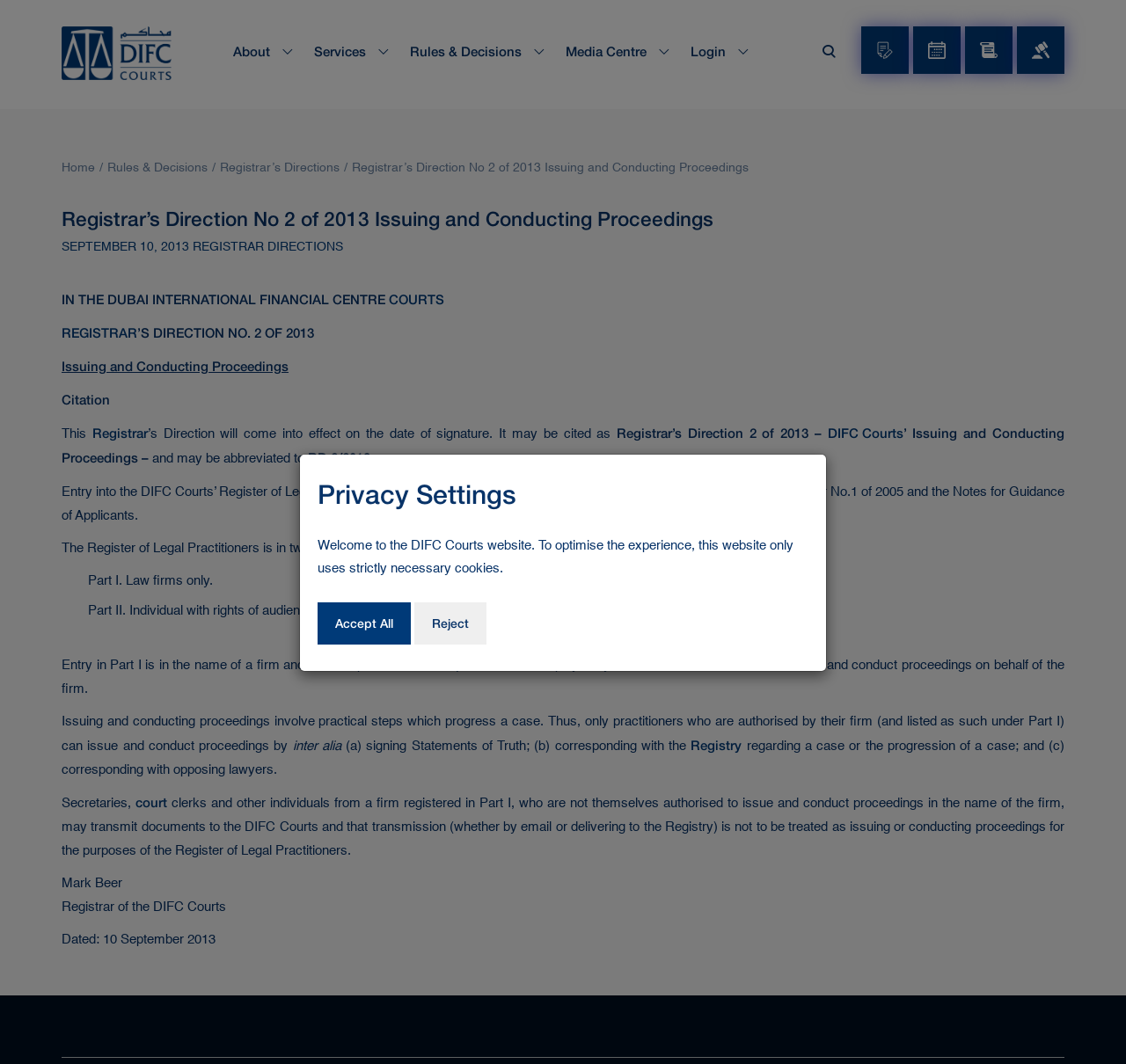Identify the bounding box coordinates of the specific part of the webpage to click to complete this instruction: "View the 'Hearing calendar'".

[0.811, 0.025, 0.853, 0.069]